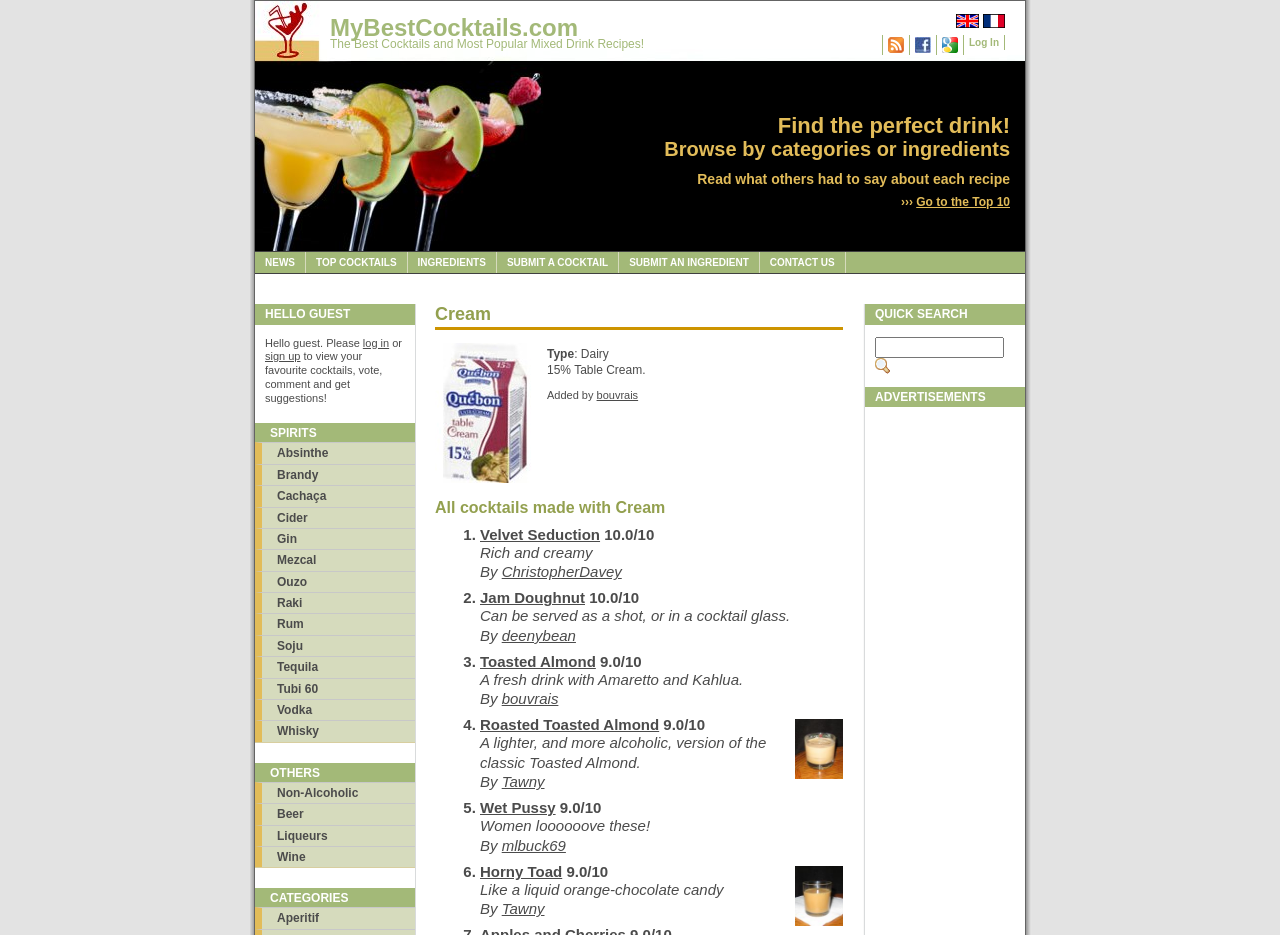Determine the bounding box coordinates of the clickable region to carry out the instruction: "Switch to English language".

[0.746, 0.02, 0.765, 0.032]